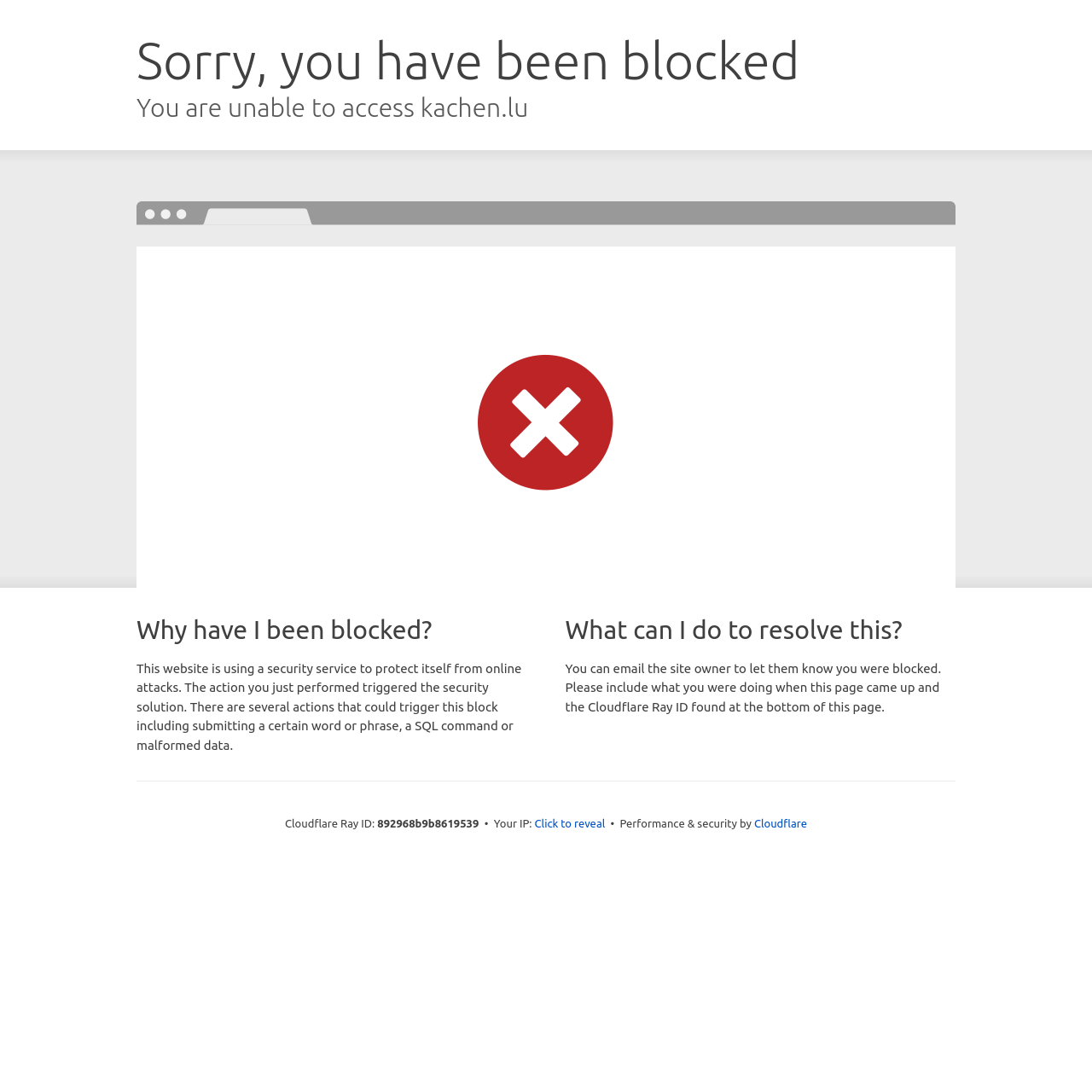Answer the question below in one word or phrase:
What can the user do to resolve the block?

Email the site owner